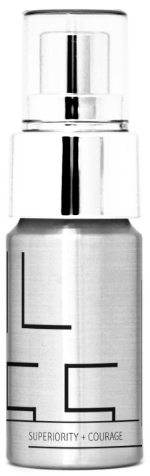What is the finish of the perfume bottle?
Refer to the image and give a detailed answer to the query.

The caption describes the design of the perfume bottle as minimalistic with a polished silver finish, indicating that the bottle has a shiny and reflective silver surface.